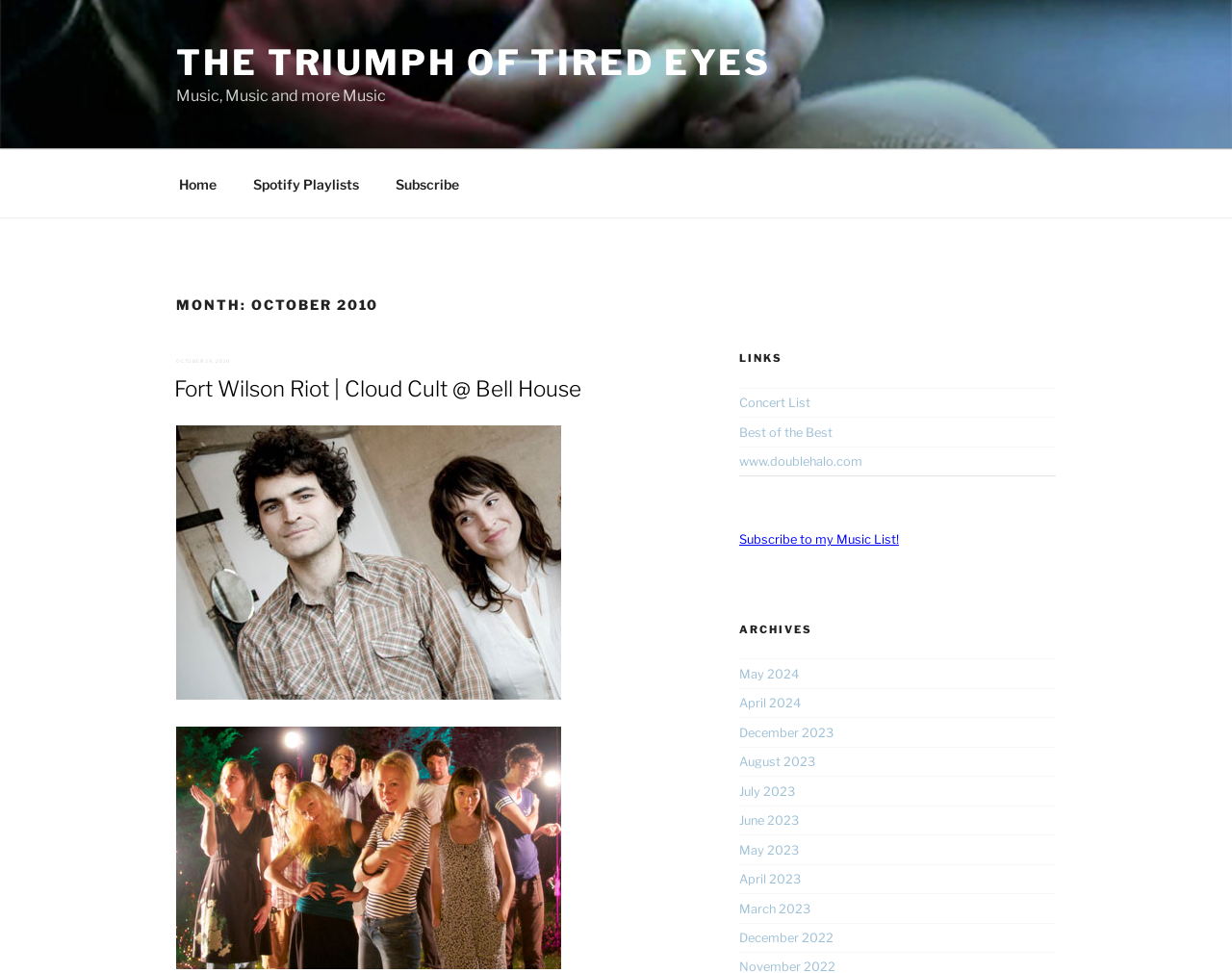Please provide the bounding box coordinate of the region that matches the element description: Home. Coordinates should be in the format (top-left x, top-left y, bottom-right x, bottom-right y) and all values should be between 0 and 1.

[0.131, 0.165, 0.189, 0.214]